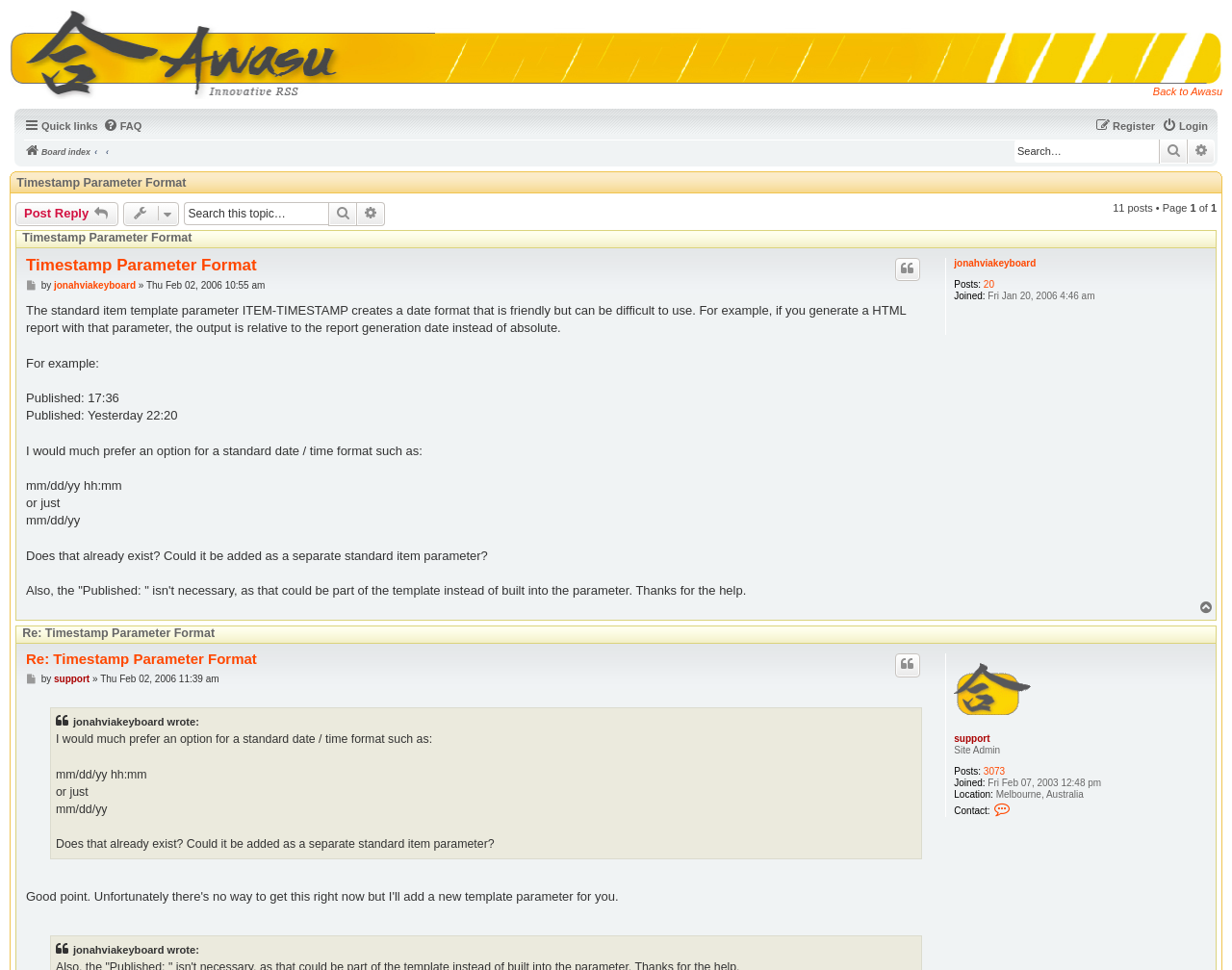Create a detailed description of the webpage's content and layout.

The webpage is a forum discussion page titled "Timestamp Parameter Format" on the Awasu Forums website. At the top, there is a navigation menu with links to "Quick links", "FAQ", "Login", and "Register". Below this, there is a secondary navigation menu with a link to the "Board index" and a search bar.

On the left side of the page, there is a section with a link to "Back to Awasu" and an image. On the right side, there is a search bar with a button and a link to "Advanced search".

The main content of the page is a discussion thread with 11 posts, as indicated by the text "11 posts • Page". The thread is titled "Timestamp Parameter Format" and has a description list with information about the author, including their username, post count, join date, and location.

The first post in the thread is from the user "jonahviakeyboard" and discusses the standard item template parameter ITEM-TIMESTAMP, which creates a date format that is friendly but can be difficult to use. The user suggests adding an option for a standard date/time format.

Below the first post, there are links to "Quote", "Post", and "Top". The rest of the page is filled with subsequent posts in the discussion thread, each with their own author information and content. There are also links to "Re: Timestamp Parameter Format" and "Contact support" scattered throughout the page.